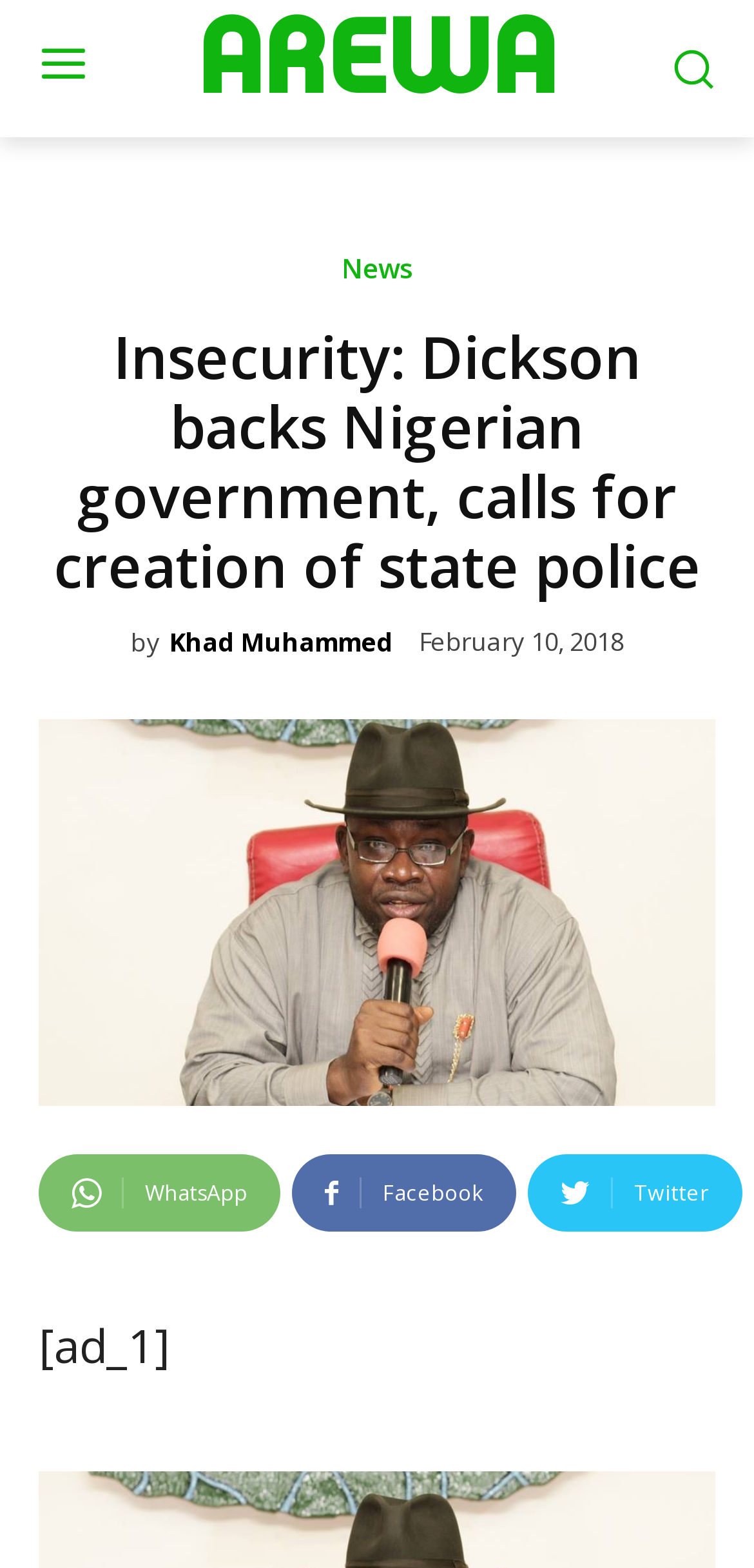Please respond in a single word or phrase: 
How many social media sharing options are available?

3